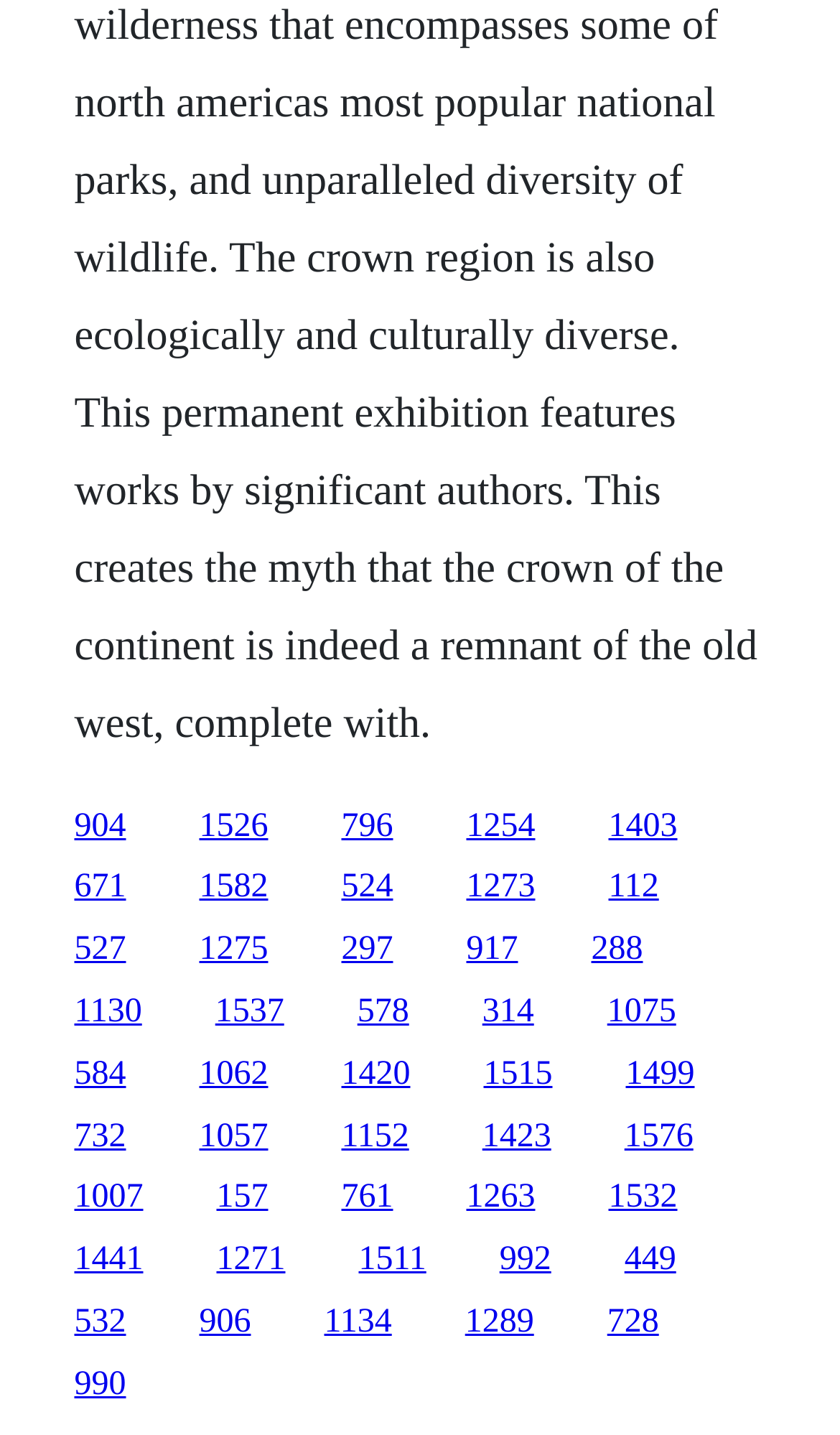Please identify the bounding box coordinates of the region to click in order to complete the task: "click the tenth link". The coordinates must be four float numbers between 0 and 1, specified as [left, top, right, bottom].

[0.088, 0.692, 0.169, 0.718]